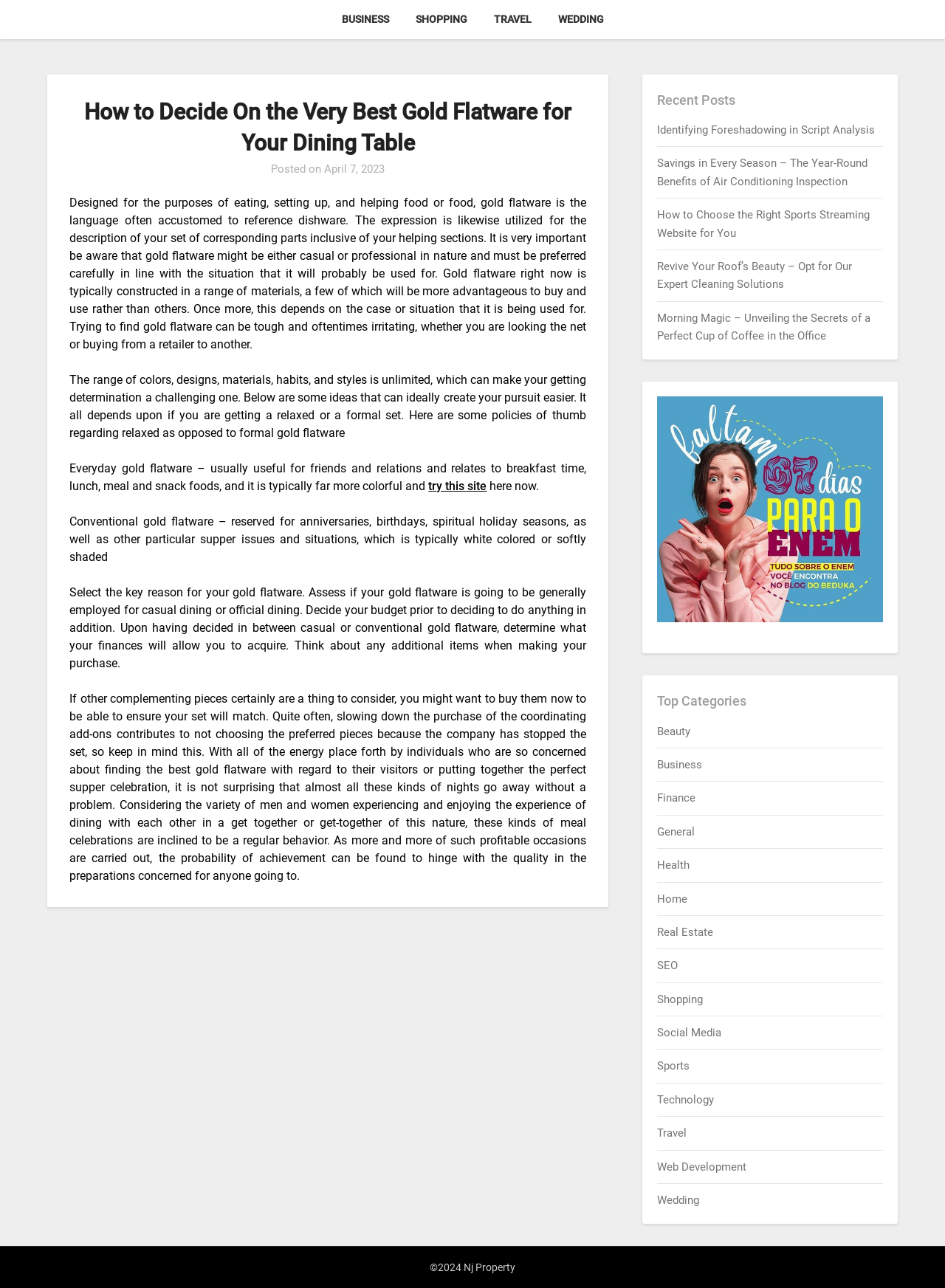Please find the bounding box for the UI component described as follows: "try this site".

[0.453, 0.372, 0.515, 0.383]